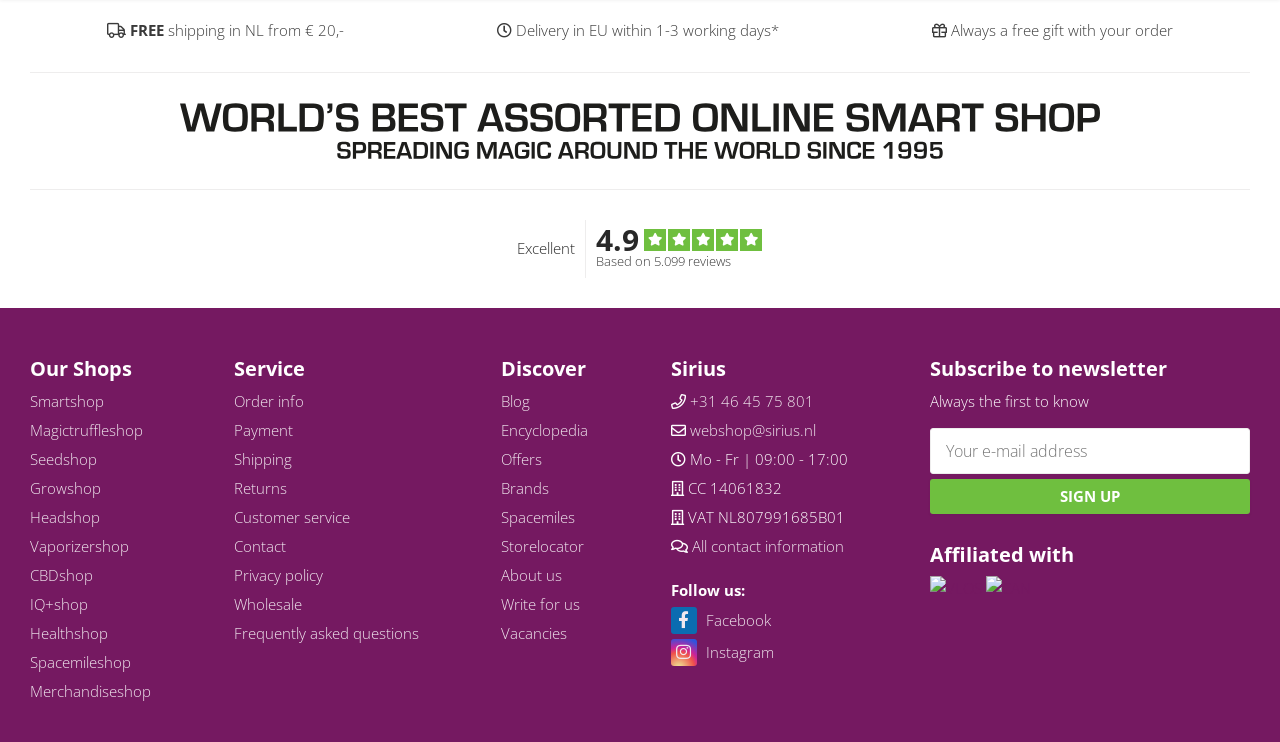Given the element description "name="subscribe" value="Sign up"", identify the bounding box of the corresponding UI element.

[0.727, 0.646, 0.977, 0.693]